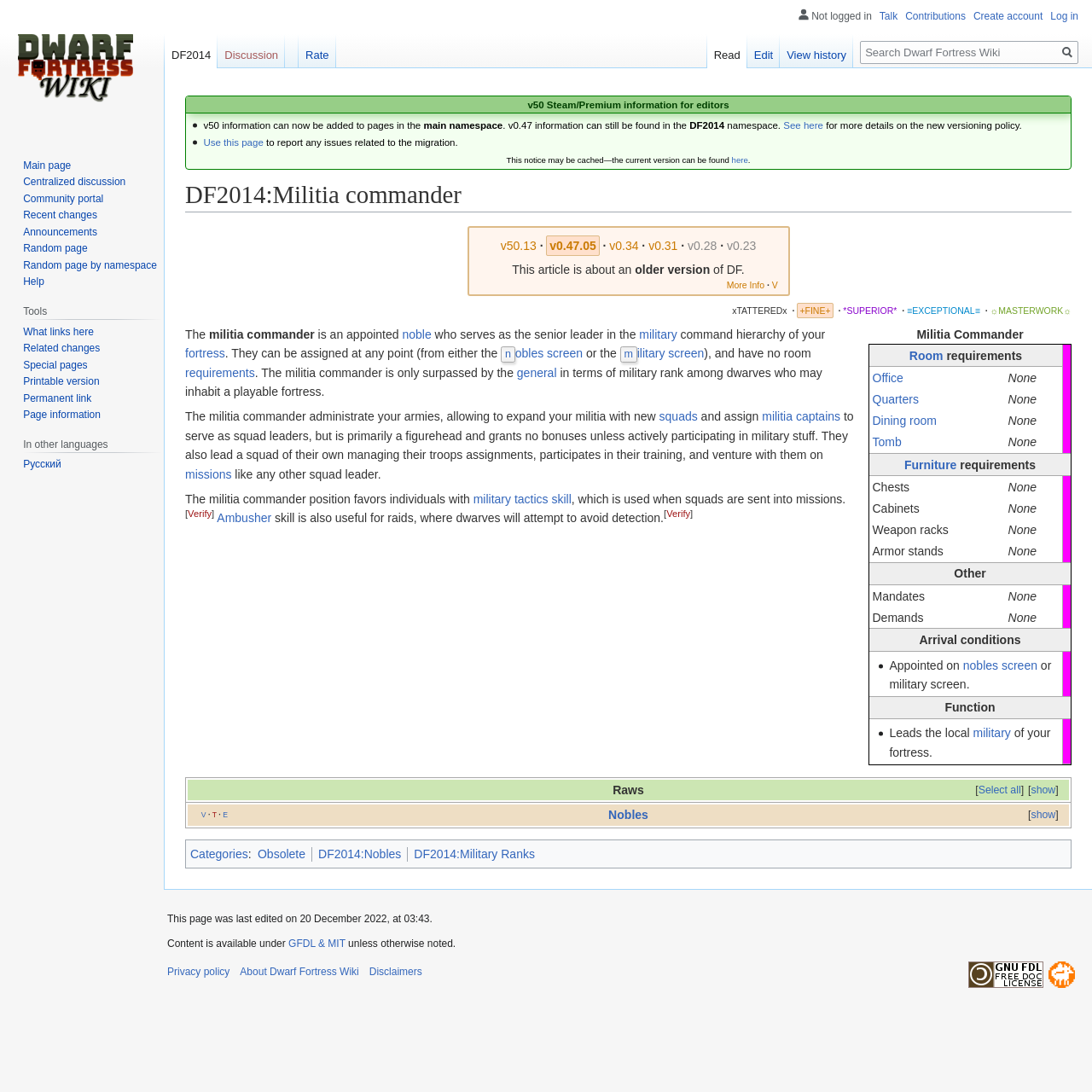From the element description Main page, predict the bounding box coordinates of the UI element. The coordinates must be specified in the format (top-left x, top-left y, bottom-right x, bottom-right y) and should be within the 0 to 1 range.

[0.021, 0.146, 0.065, 0.157]